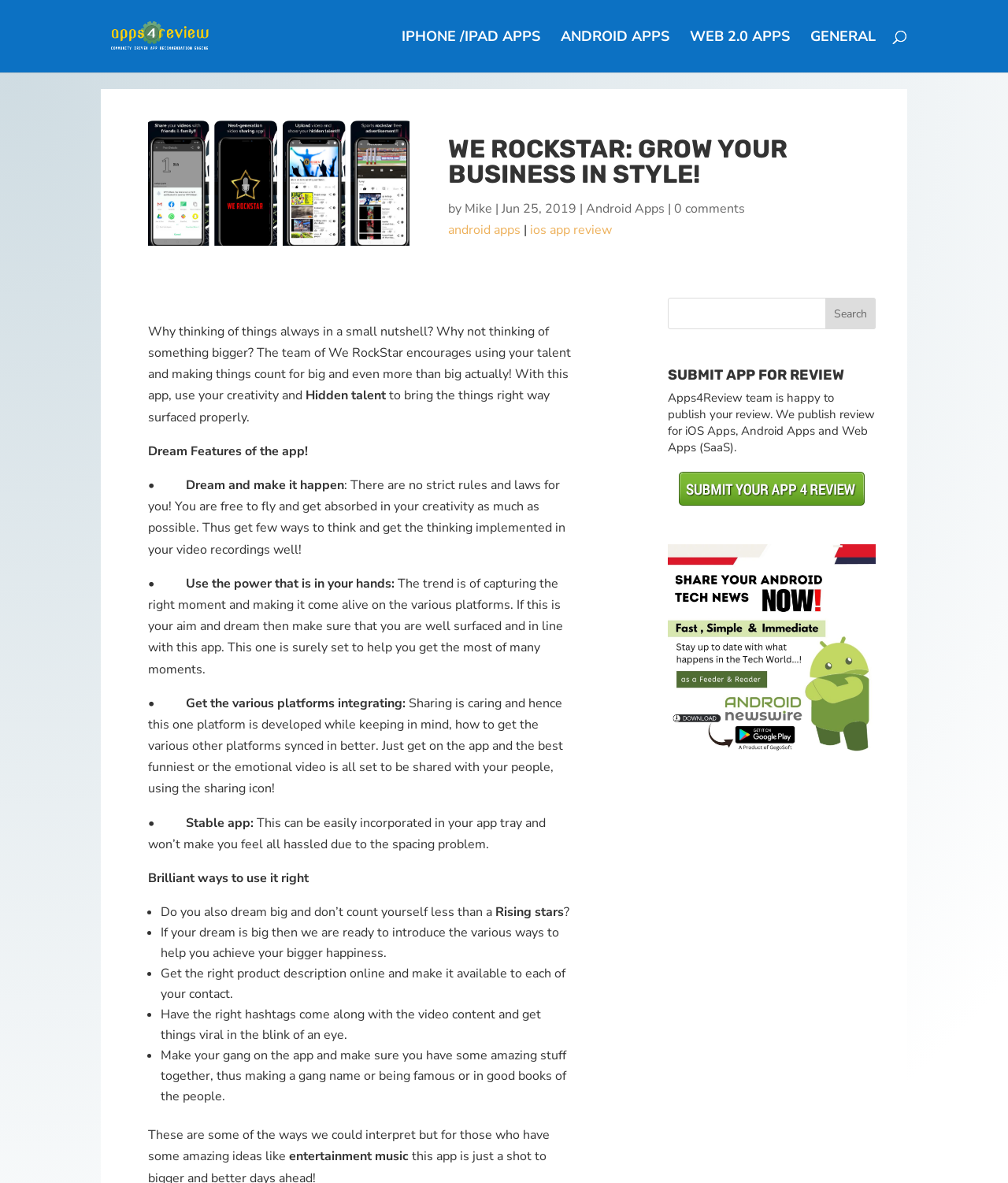Please determine the primary heading and provide its text.

WE ROCKSTAR: GROW YOUR BUSINESS IN STYLE!